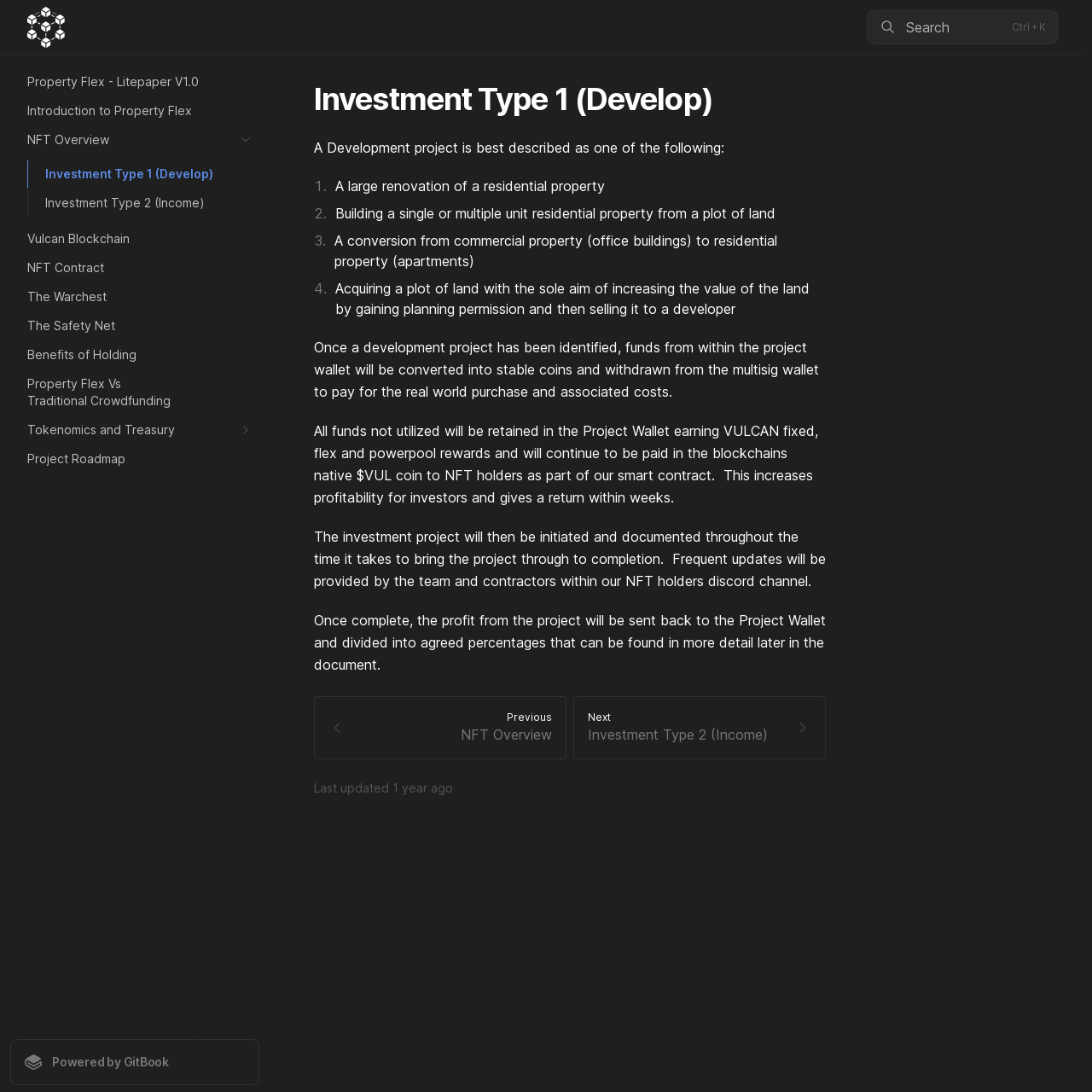Utilize the information from the image to answer the question in detail:
What is the benefit of holding NFTs in this project?

According to the webpage, holding NFTs in this project provides a return within weeks, as all funds not utilized will be retained in the Project Wallet, earning VULCAN fixed, flex, and powerpool rewards, and will continue to be paid in the blockchain's native $VUL coin to NFT holders as part of the smart contract, increasing profitability for investors.